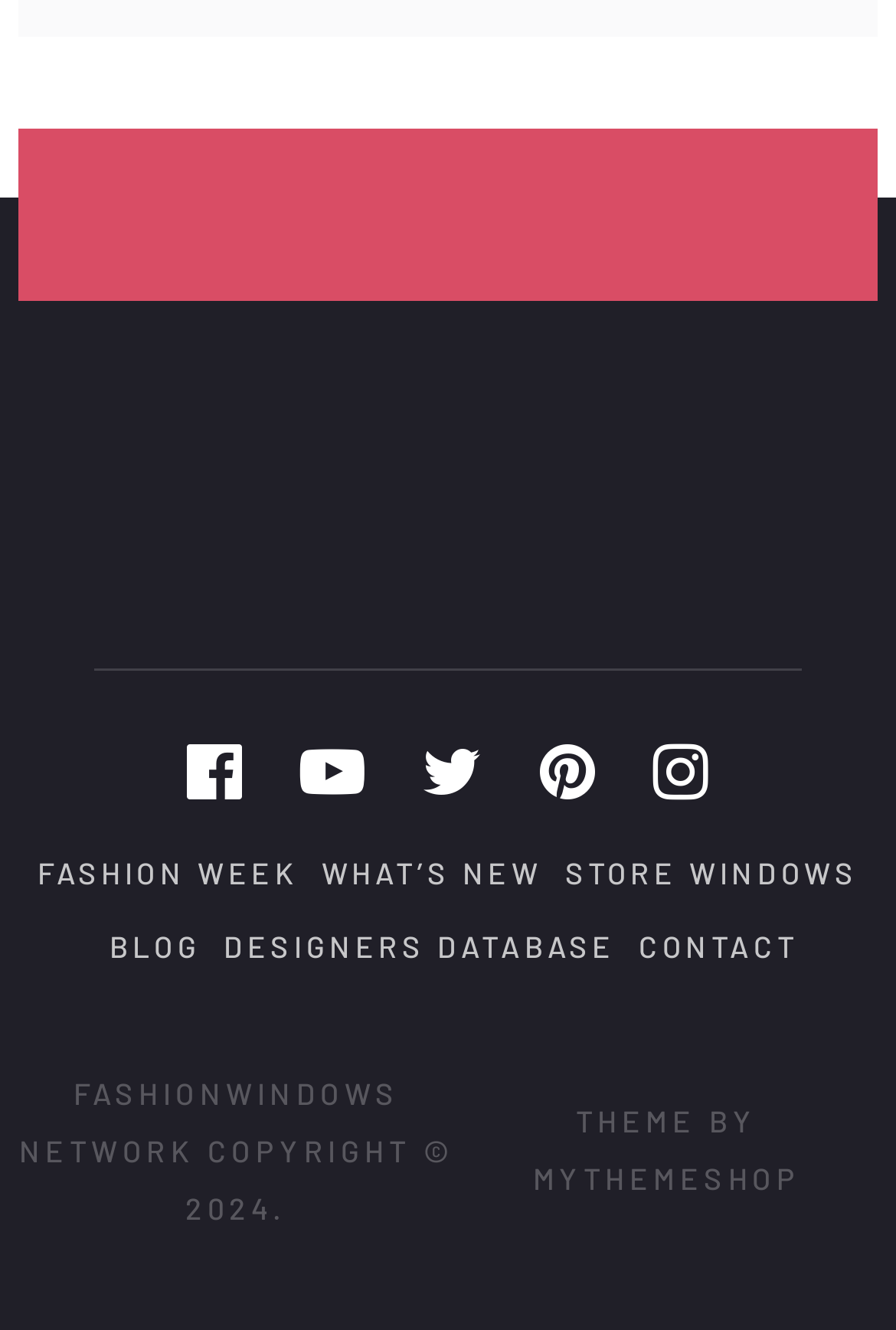Determine the bounding box coordinates of the UI element that matches the following description: "Business ideas". The coordinates should be four float numbers between 0 and 1 in the format [left, top, right, bottom].

None